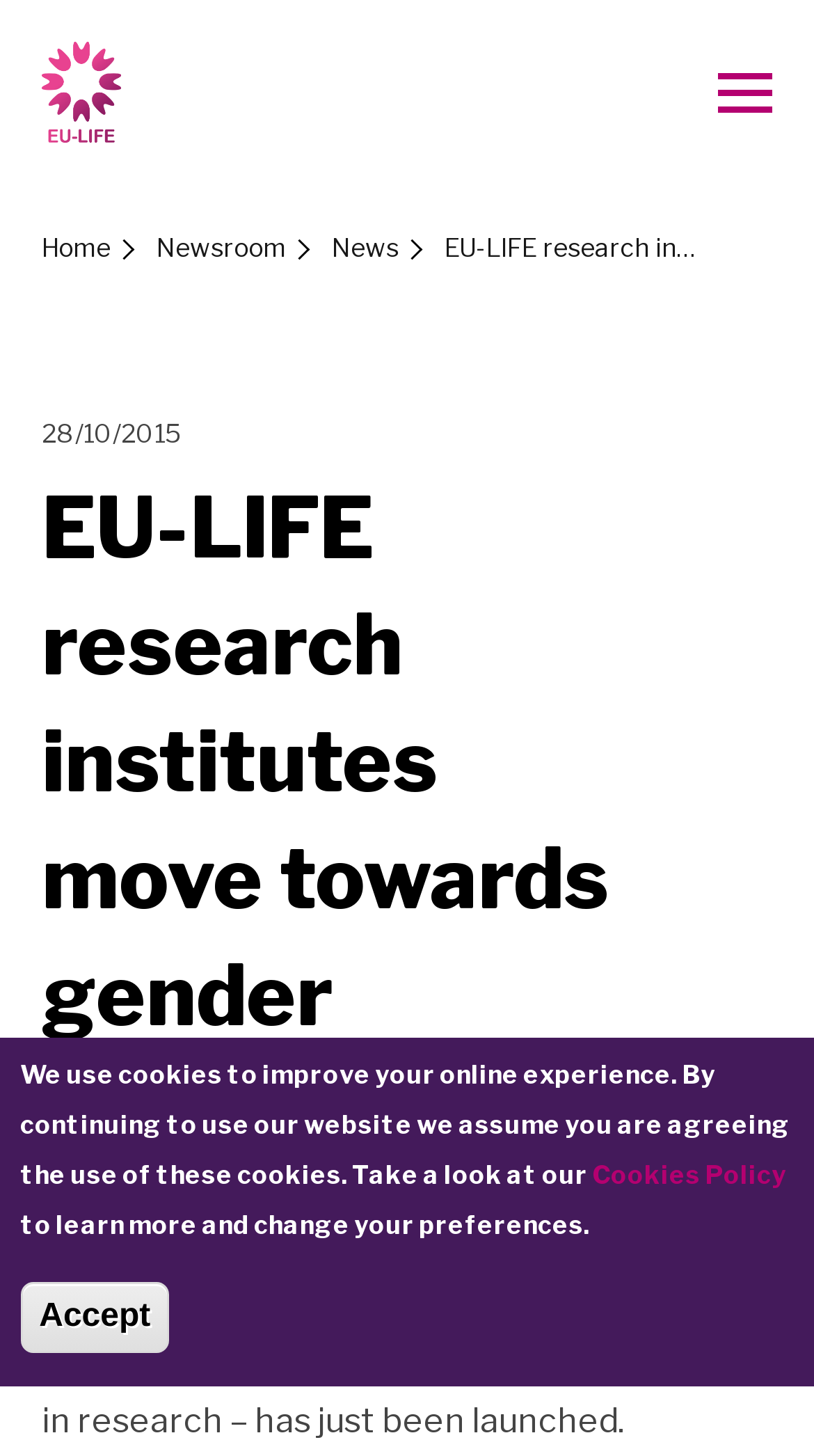Please mark the clickable region by giving the bounding box coordinates needed to complete this instruction: "View the Cookies Policy".

[0.728, 0.796, 0.966, 0.817]